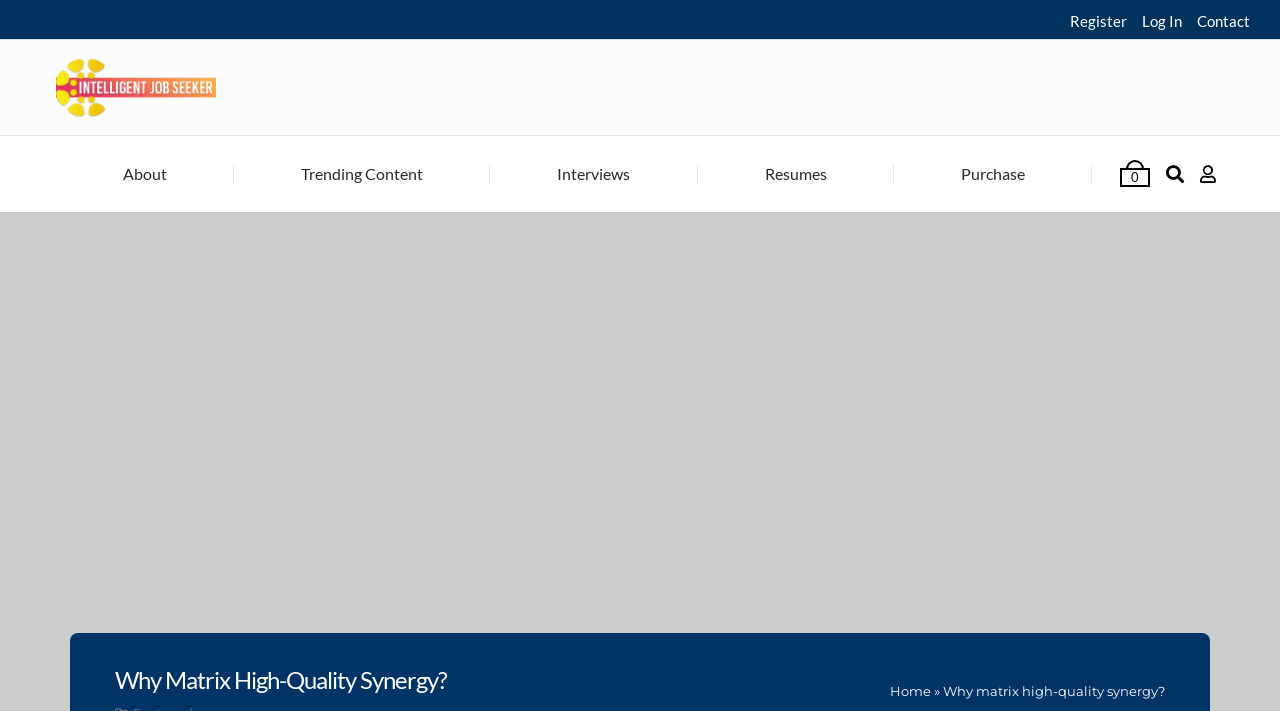Show the bounding box coordinates for the element that needs to be clicked to execute the following instruction: "Go to About". Provide the coordinates in the form of four float numbers between 0 and 1, i.e., [left, top, right, bottom].

[0.087, 0.191, 0.14, 0.298]